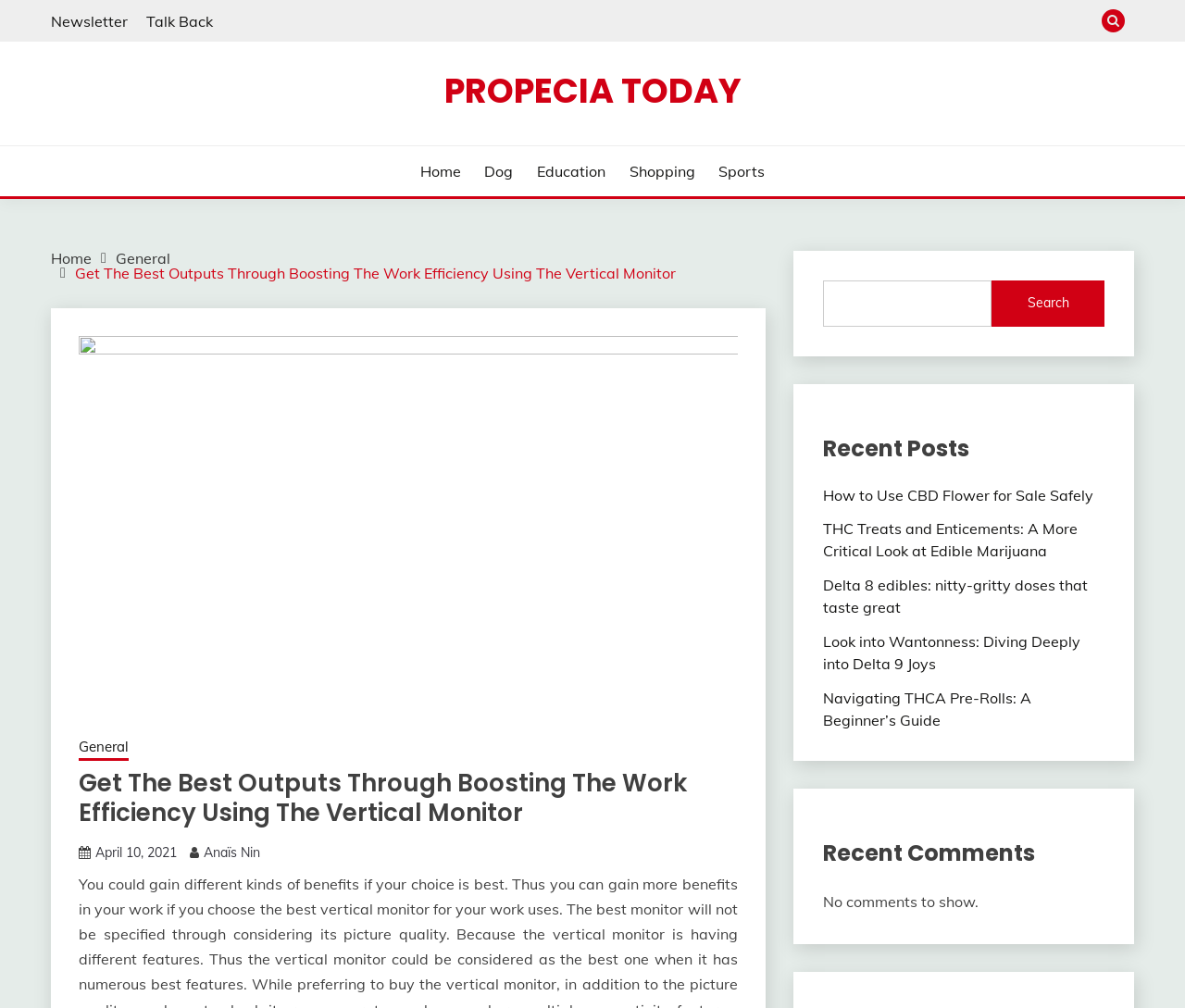Using the elements shown in the image, answer the question comprehensively: What type of content is listed under 'Recent Posts'?

I determined the type of content listed under 'Recent Posts' by looking at the links with titles such as 'How to Use CBD Flower for Sale Safely' and 'THC Treats and Enticements: A More Critical Look at Edible Marijuana', which suggest that they are blog posts or articles.